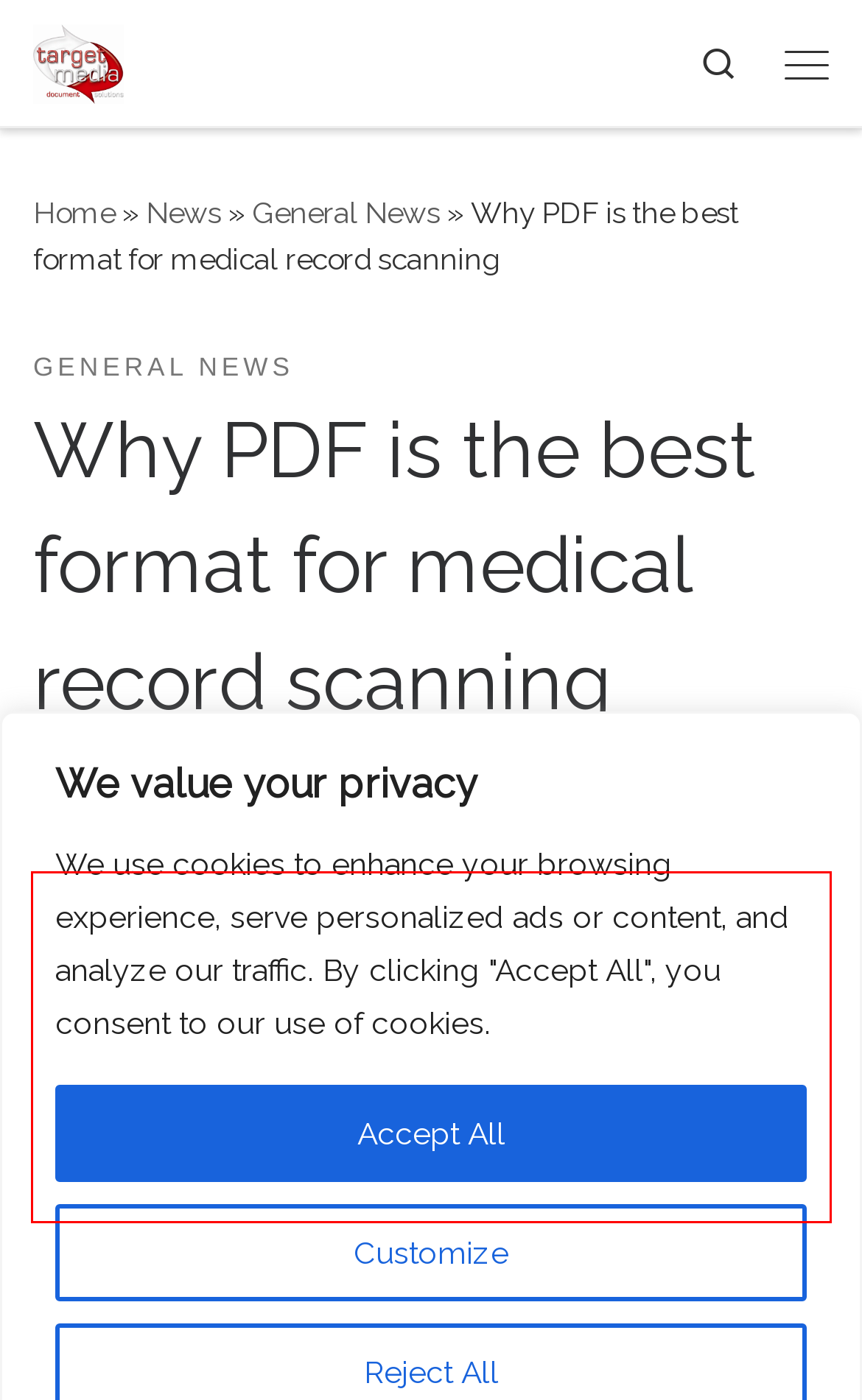Extract and provide the text found inside the red rectangle in the screenshot of the webpage.

Target Media been performing backfile scanning (existing active paper medical records) for years. Today, it is often performed in conjunction or in parallel with when a practice is moving to an EMR system such as Docman.